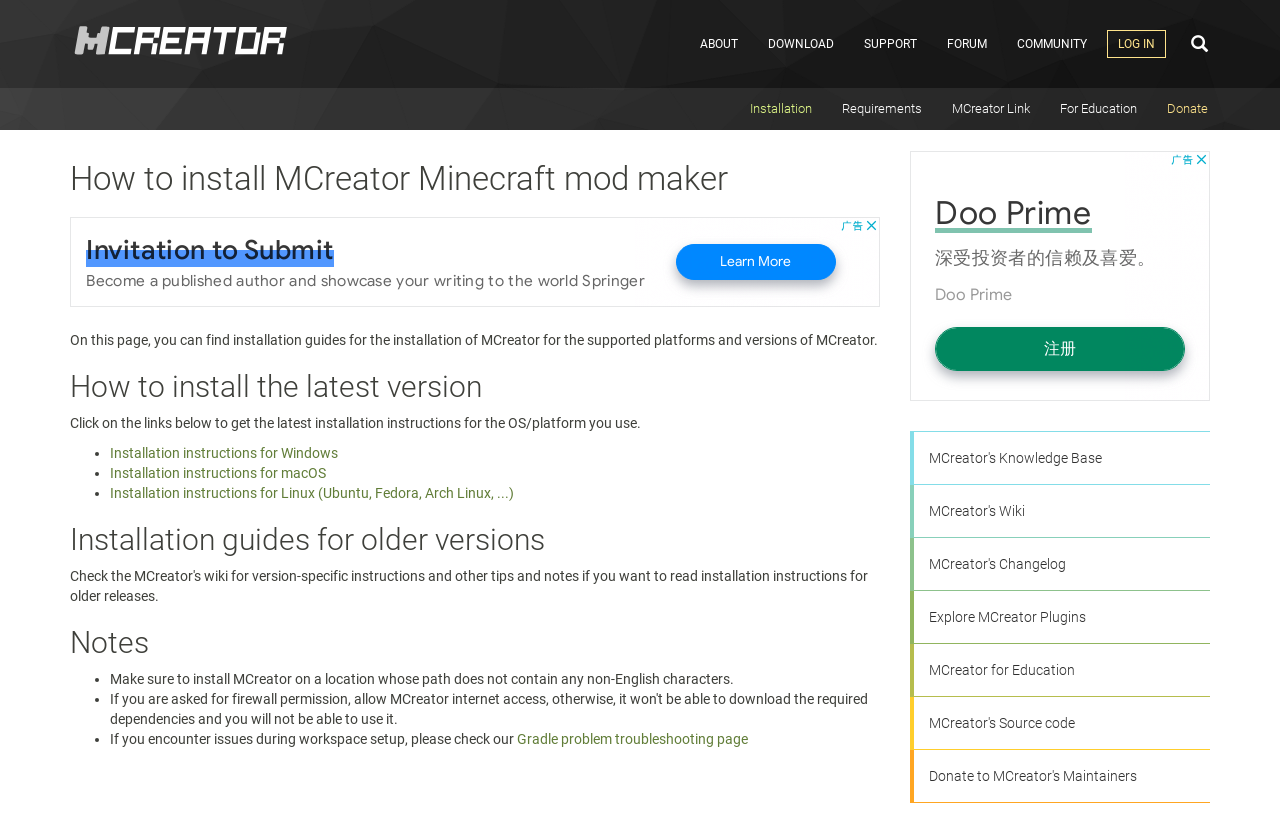Given the element description "Log in" in the screenshot, predict the bounding box coordinates of that UI element.

[0.865, 0.036, 0.911, 0.07]